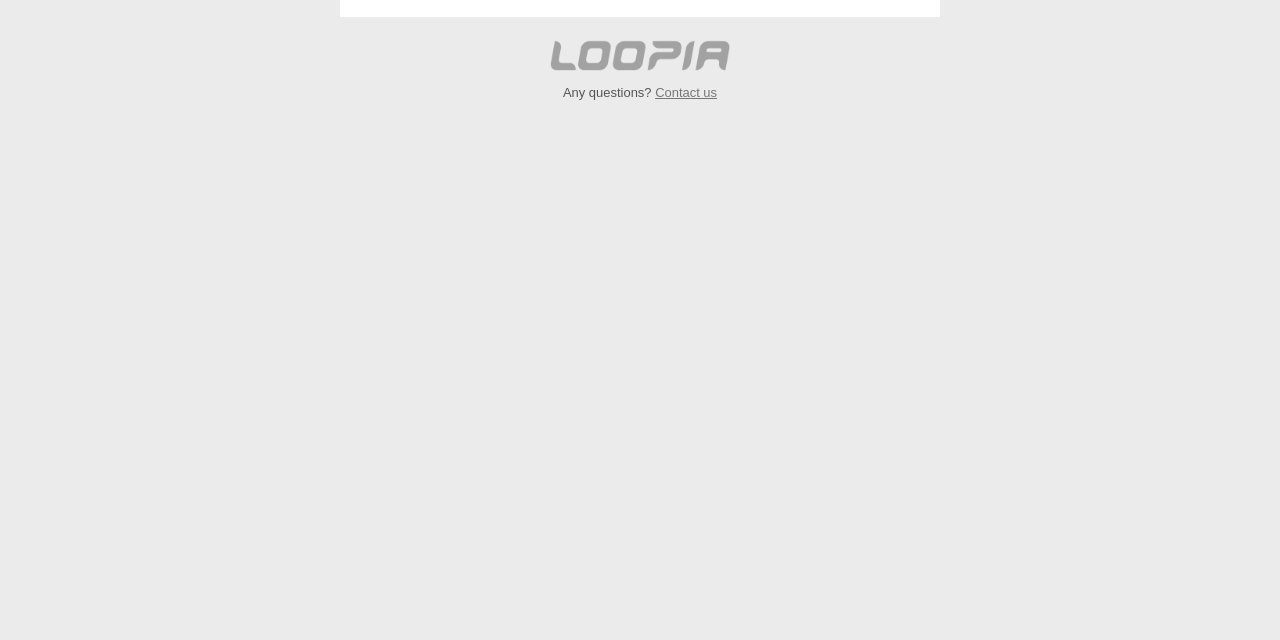Locate the bounding box of the user interface element based on this description: "parent_node: Any questions? Contact us".

[0.43, 0.108, 0.57, 0.133]